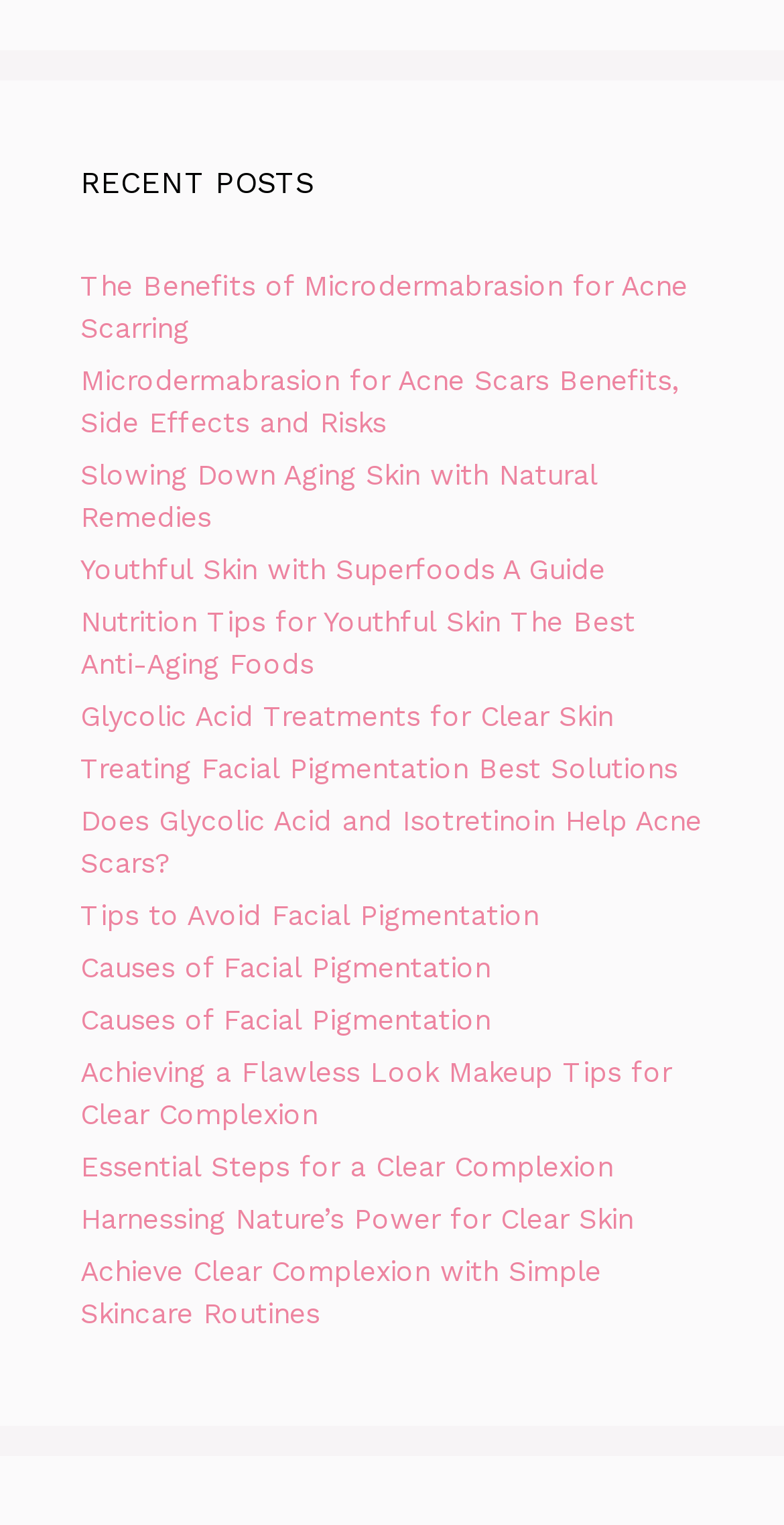How many links are present on the webpage?
Give a one-word or short-phrase answer derived from the screenshot.

15